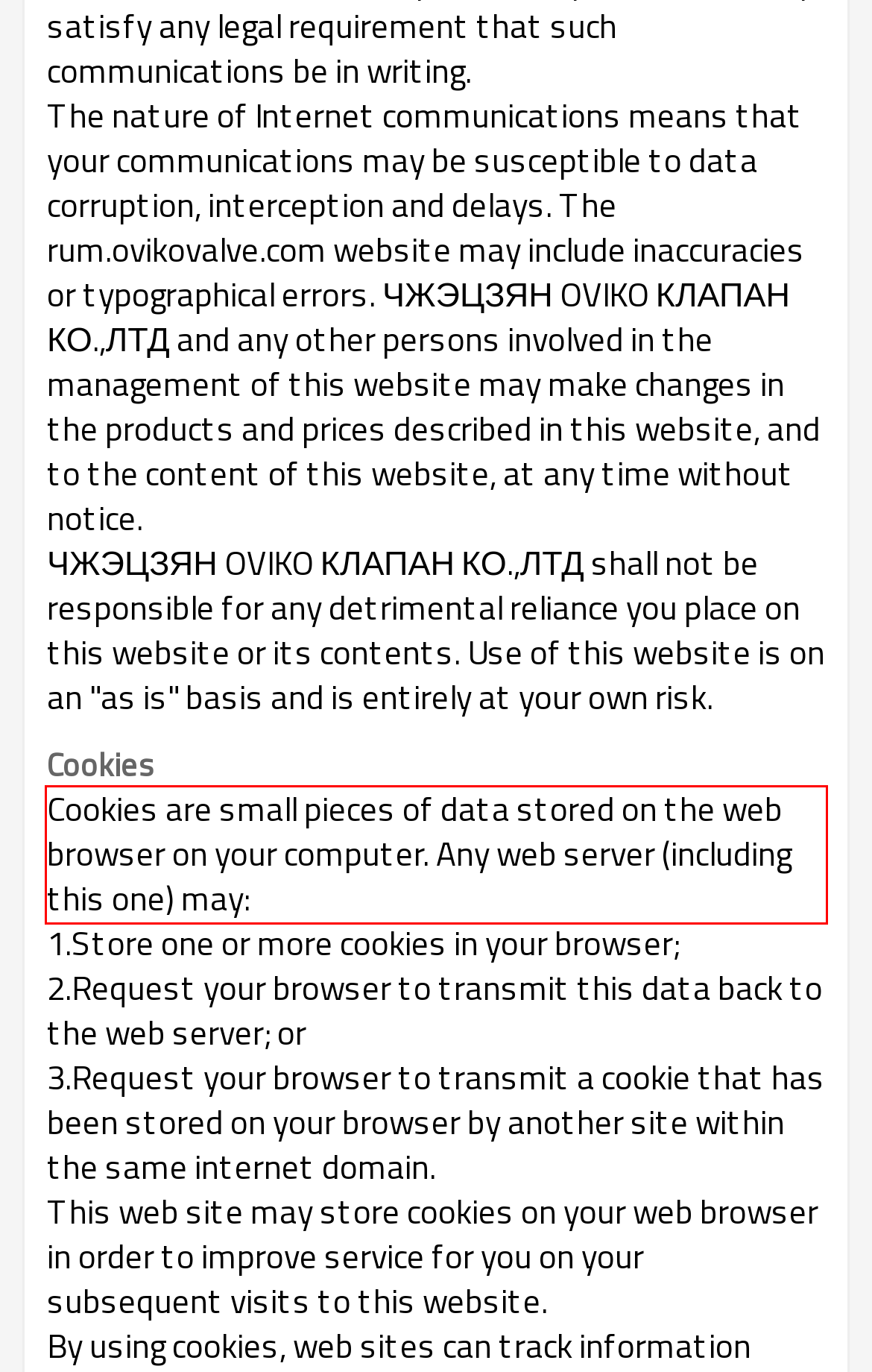You are provided with a screenshot of a webpage that includes a UI element enclosed in a red rectangle. Extract the text content inside this red rectangle.

Cookies are small pieces of data stored on the web browser on your computer. Any web server (including this one) may: